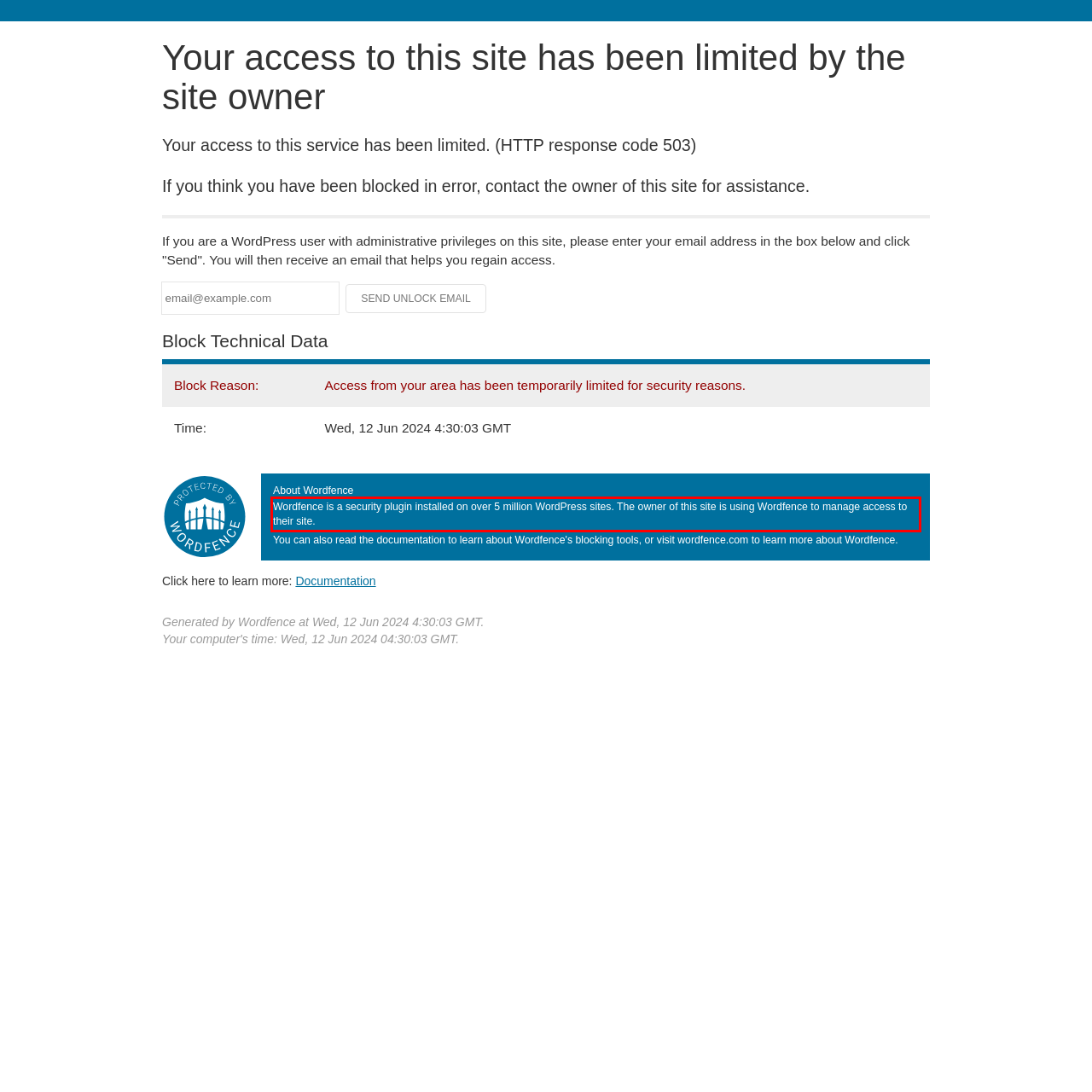You are presented with a webpage screenshot featuring a red bounding box. Perform OCR on the text inside the red bounding box and extract the content.

Wordfence is a security plugin installed on over 5 million WordPress sites. The owner of this site is using Wordfence to manage access to their site.